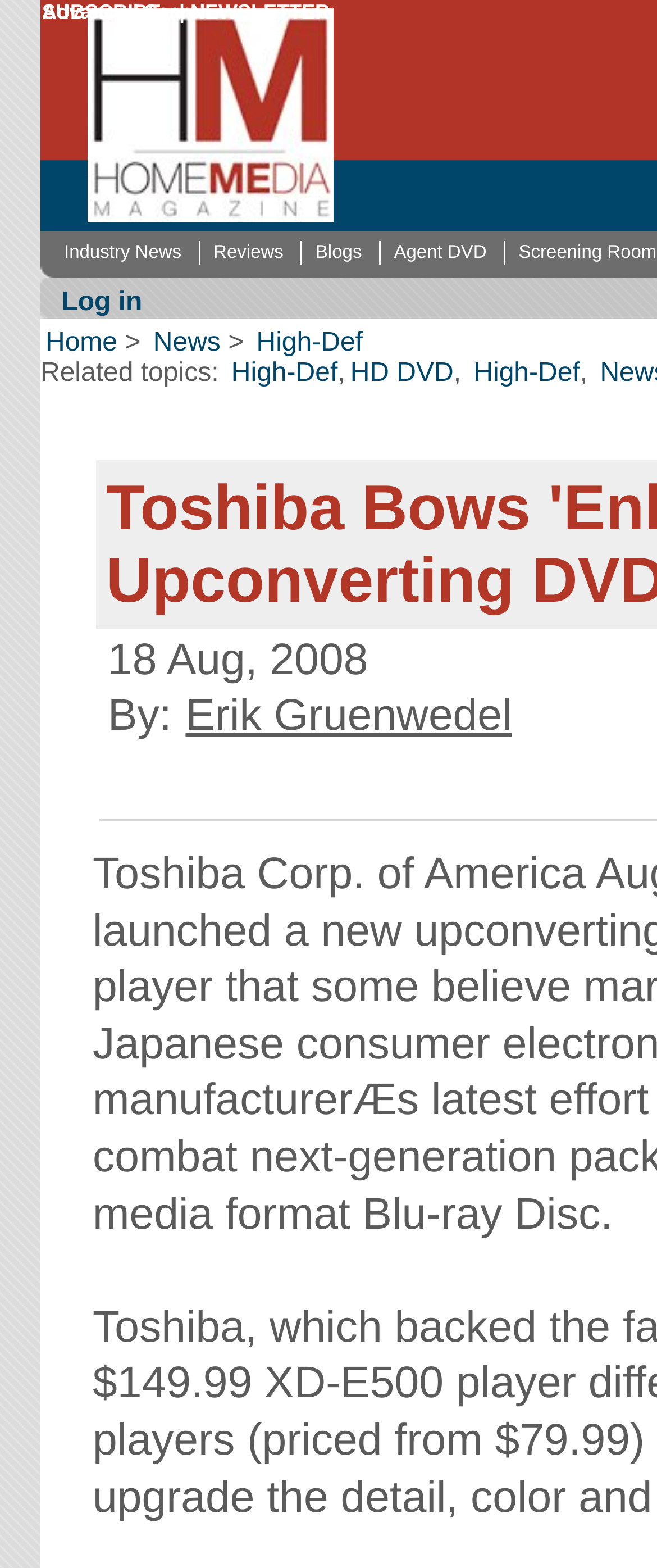What is the name of the magazine?
Please provide a single word or phrase in response based on the screenshot.

Home Media Magazine